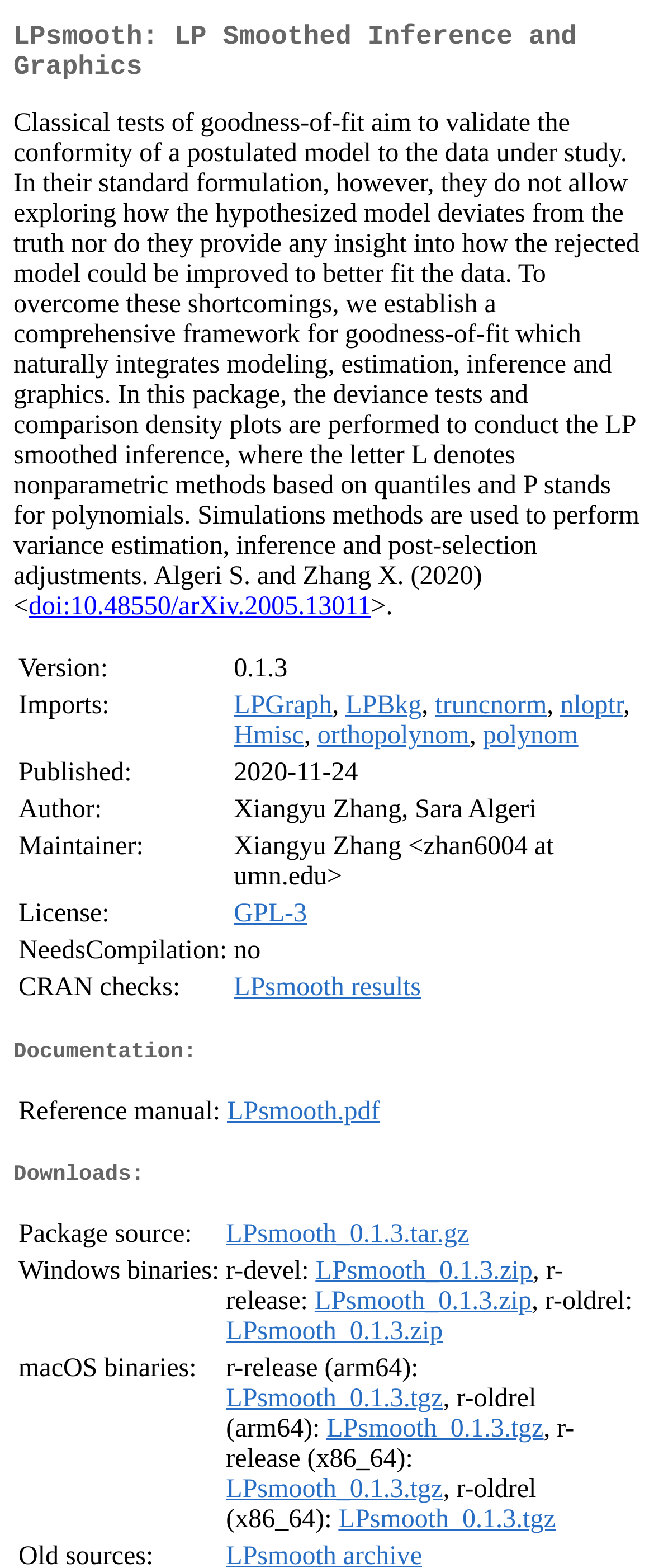Determine the bounding box coordinates for the clickable element to execute this instruction: "Download the package source". Provide the coordinates as four float numbers between 0 and 1, i.e., [left, top, right, bottom].

[0.343, 0.777, 0.974, 0.799]